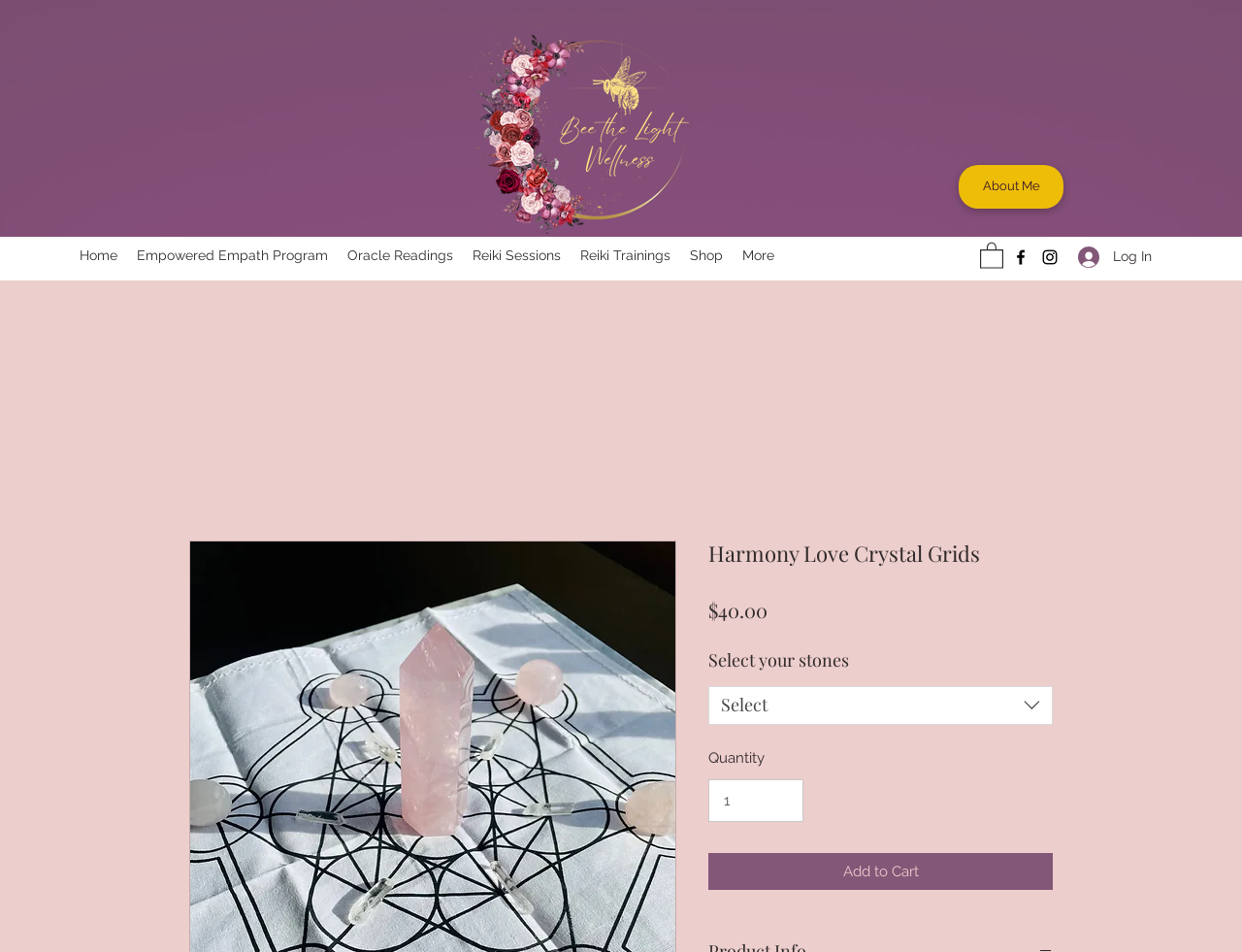Give a detailed explanation of the elements present on the webpage.

This webpage is about a product called Harmony Love Crystal Grid Bundle, which is a collection of Rose Quartz and Pink Amethyst crystals designed to enhance love, compassion, and emotional well-being. 

At the top left of the page, there is a logo image of "Bee the Light Wellness". To the right of the logo, there are navigation links including "Home", "Empowered Empath Program", "Oracle Readings", "Reiki Sessions", "Reiki Trainings", "Shop", and "More". 

Below the navigation links, there is a social bar with links to Facebook and Instagram, each accompanied by an image of the respective social media platform's logo. 

On the right side of the page, there is a "Log In" button. 

The main content of the page is a product description, which includes a heading "Harmony Love Crystal Grids" and a price of $40.00. Below the price, there is a section to select stones, which includes a dropdown listbox with an image of a stone. 

Under the stone selection section, there is a "Quantity" label and a spin button to adjust the quantity. Finally, there is an "Add to Cart" button at the bottom of the page.